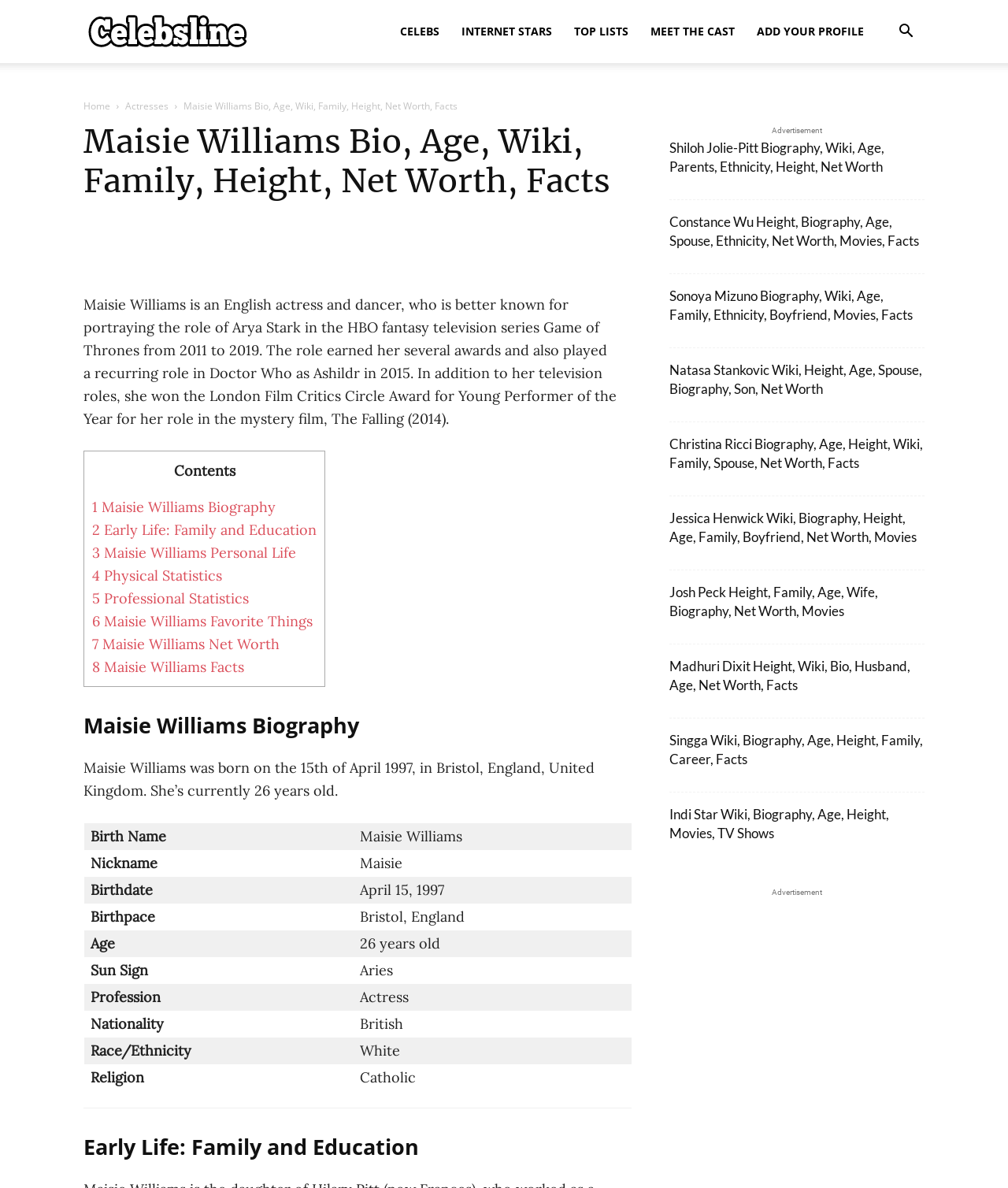Please identify the bounding box coordinates of the area that needs to be clicked to follow this instruction: "View Shiloh Jolie-Pitt Biography".

[0.664, 0.117, 0.877, 0.147]